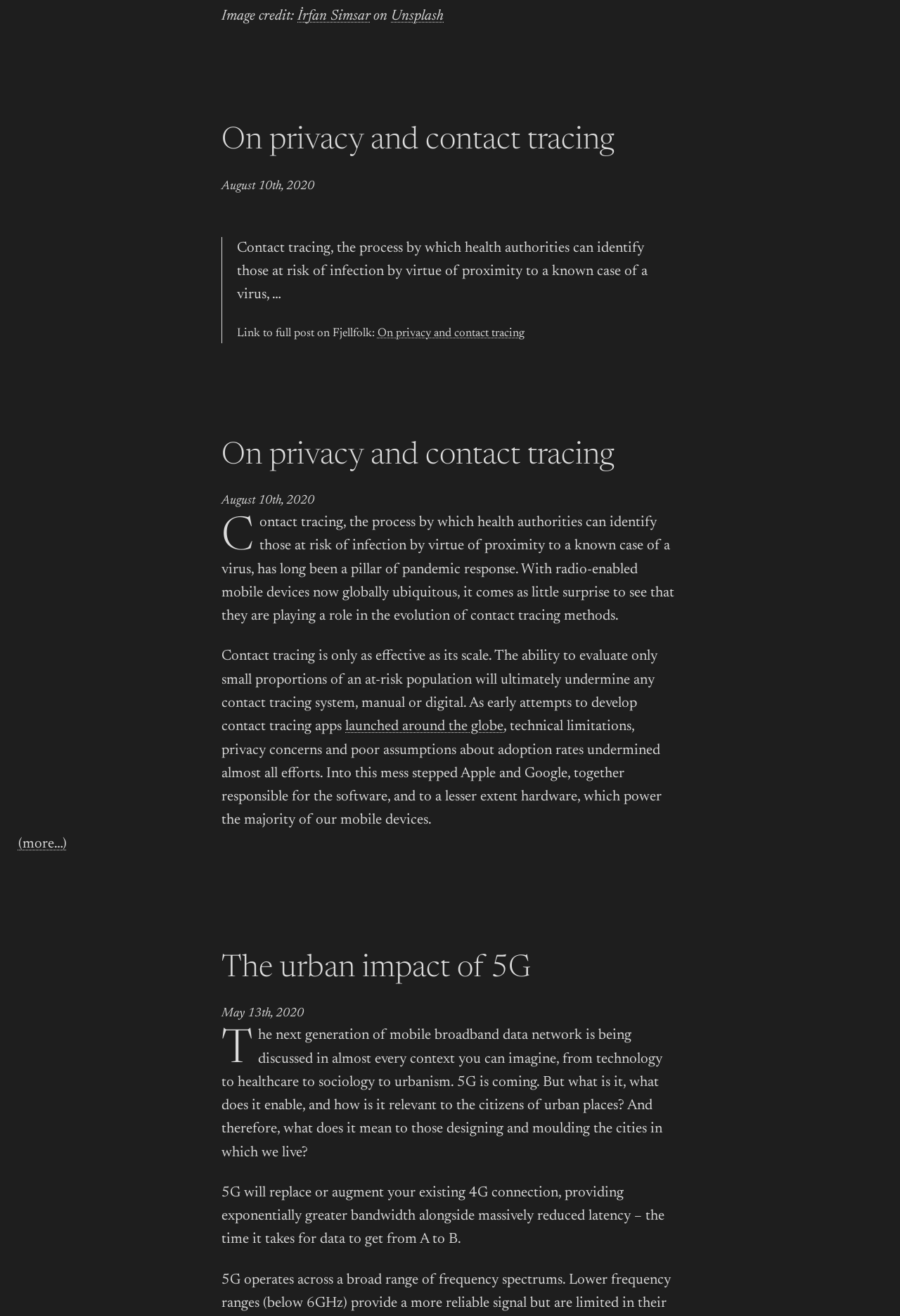Identify the bounding box of the HTML element described as: "launched around the globe".

[0.384, 0.547, 0.559, 0.558]